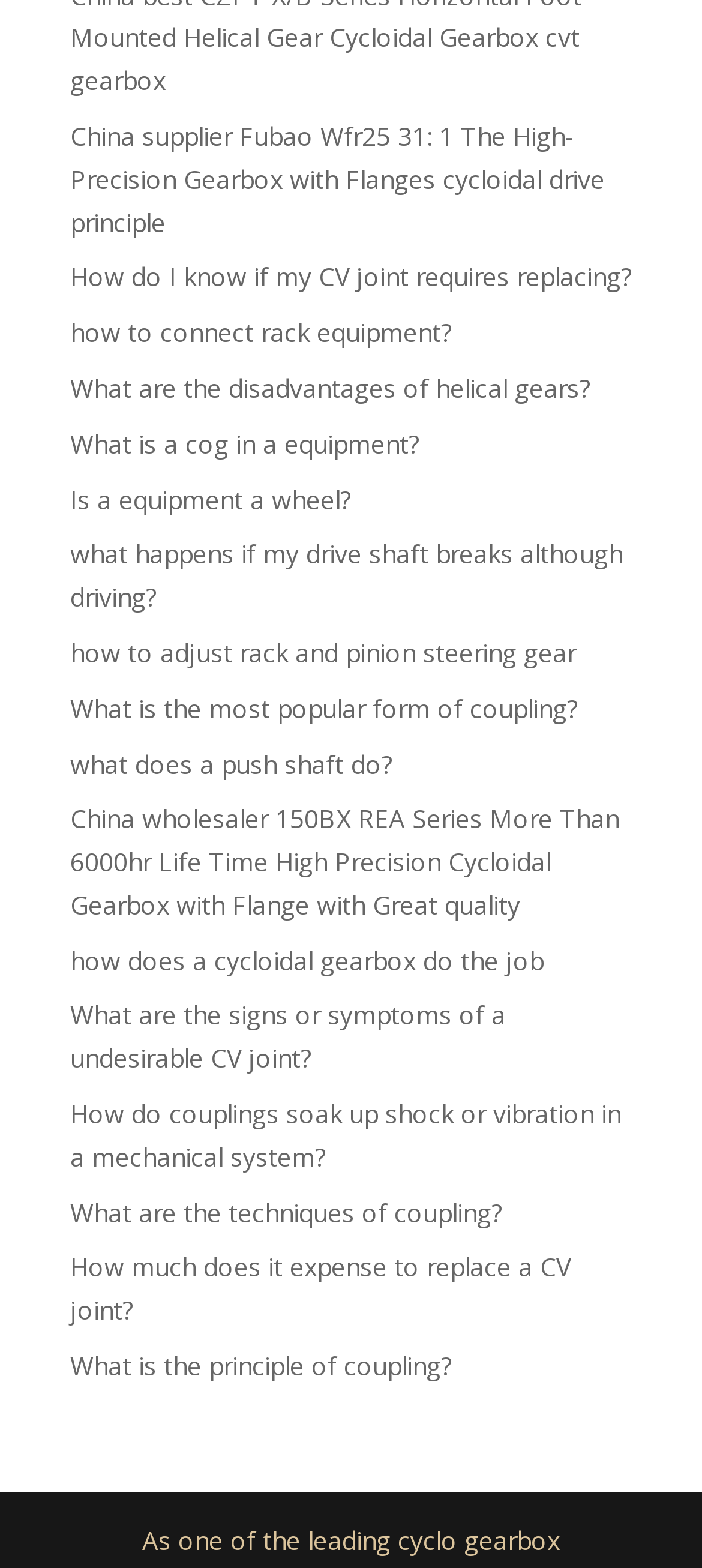Locate the bounding box coordinates of the segment that needs to be clicked to meet this instruction: "Click on the link about China supplier Fubao Wfr25 31".

[0.1, 0.076, 0.862, 0.152]